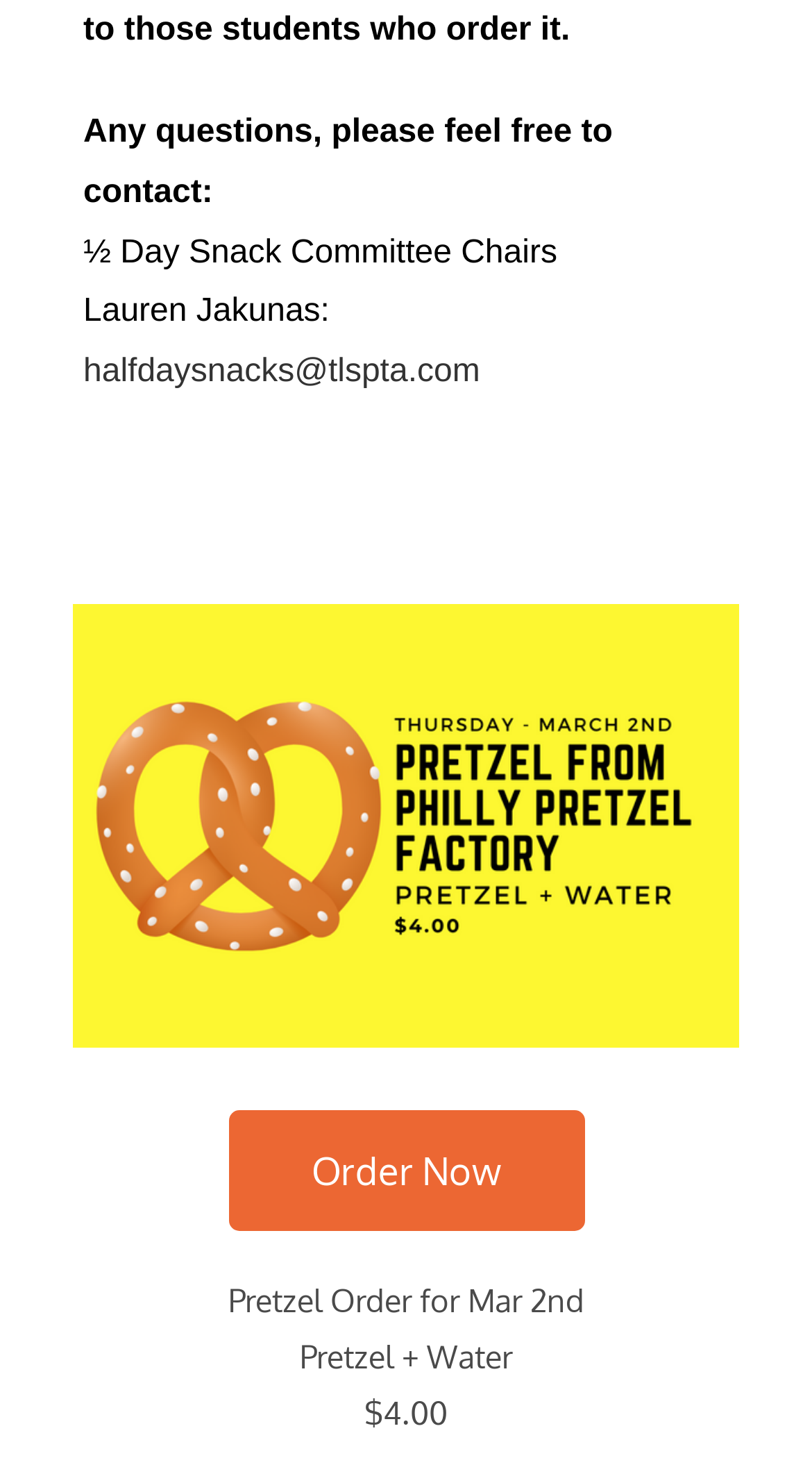How can you contact the ½ Day Snack Committee?
Please provide a comprehensive answer based on the contents of the image.

The webpage provides an email address, 'halfdaysnacks@tlspta.com', which can be used to contact the ½ Day Snack Committee.